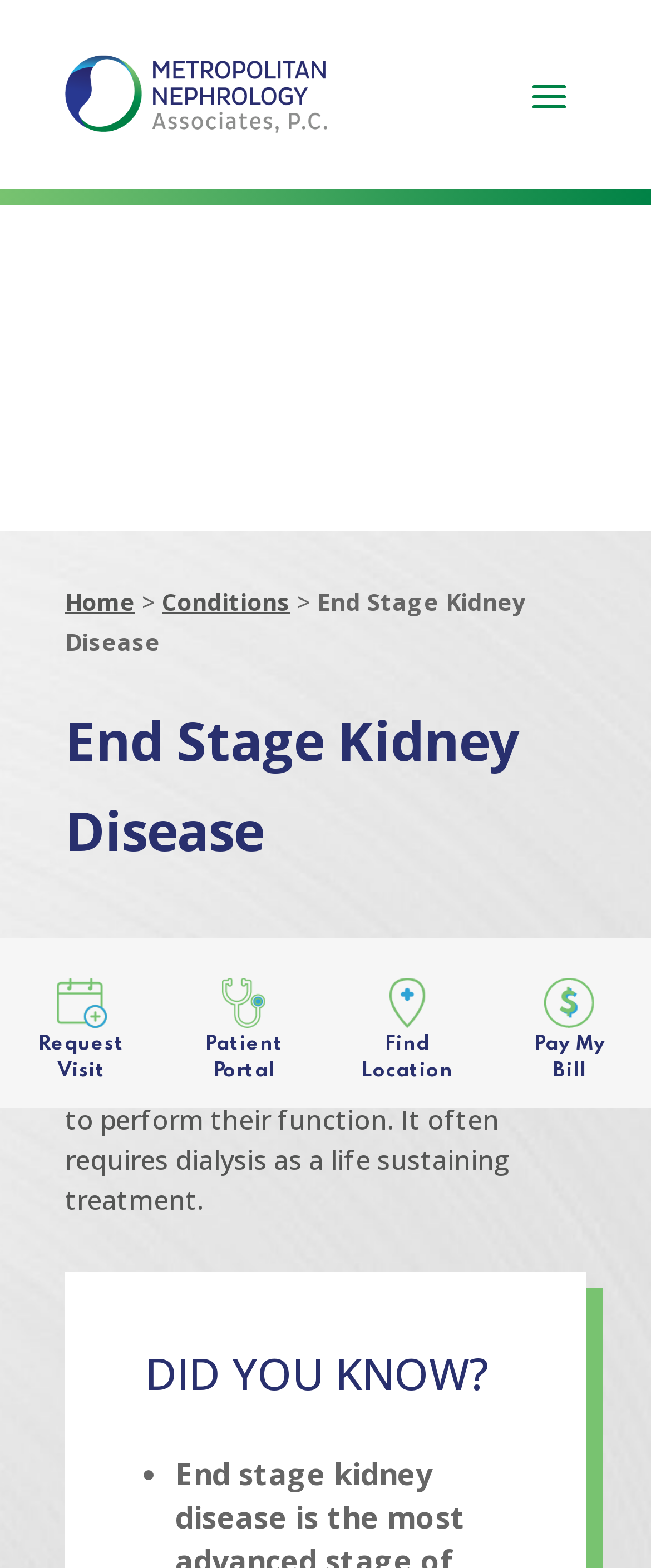Provide a brief response to the question below using a single word or phrase: 
What is the purpose of the 'Pay My Bill' link?

To pay a bill